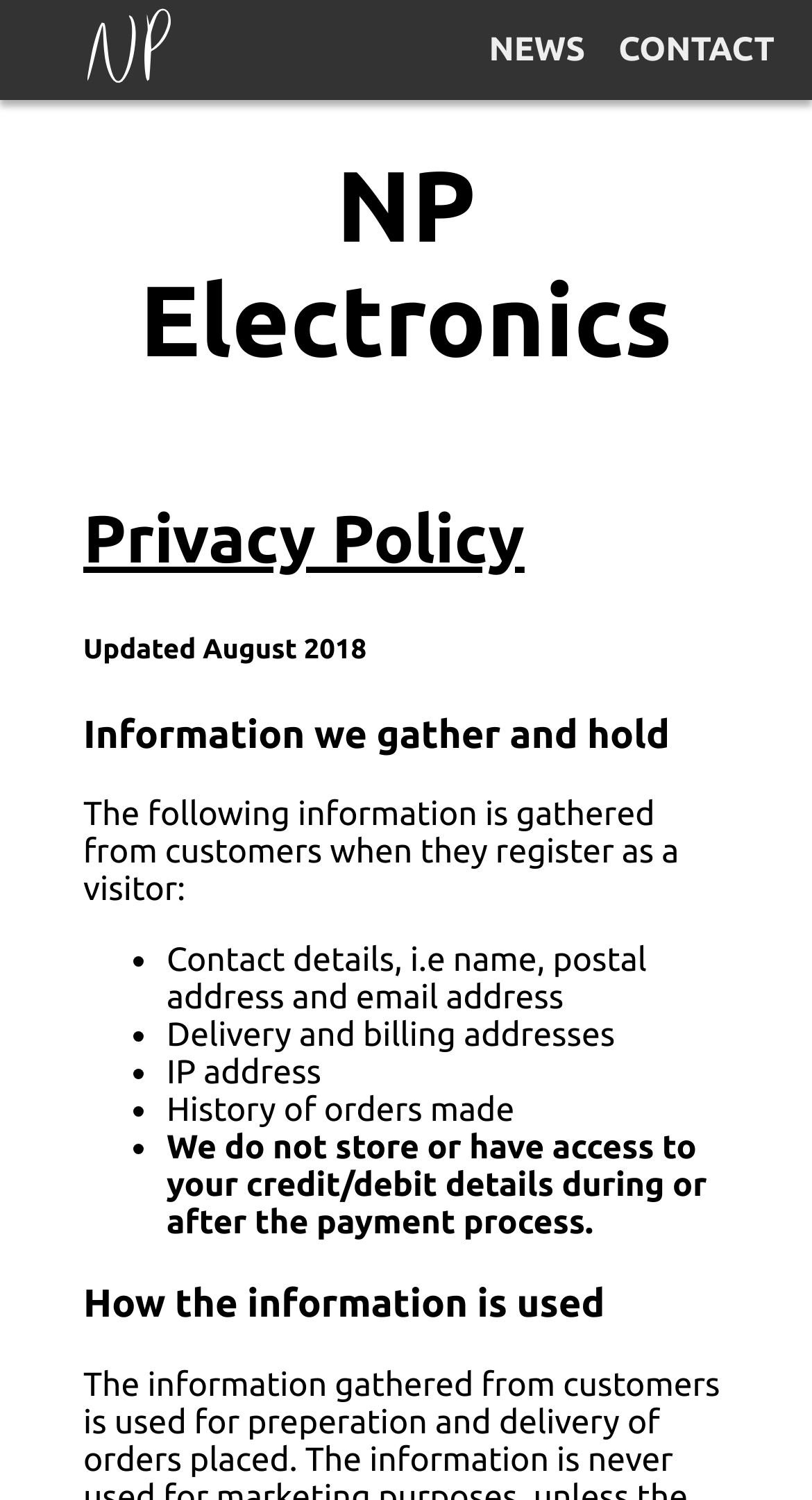Refer to the image and offer a detailed explanation in response to the question: What is the name of the company?

The company name is mentioned in the top-left corner of the webpage as a link and an image, and it is also mentioned in the heading 'NP Electronics'.